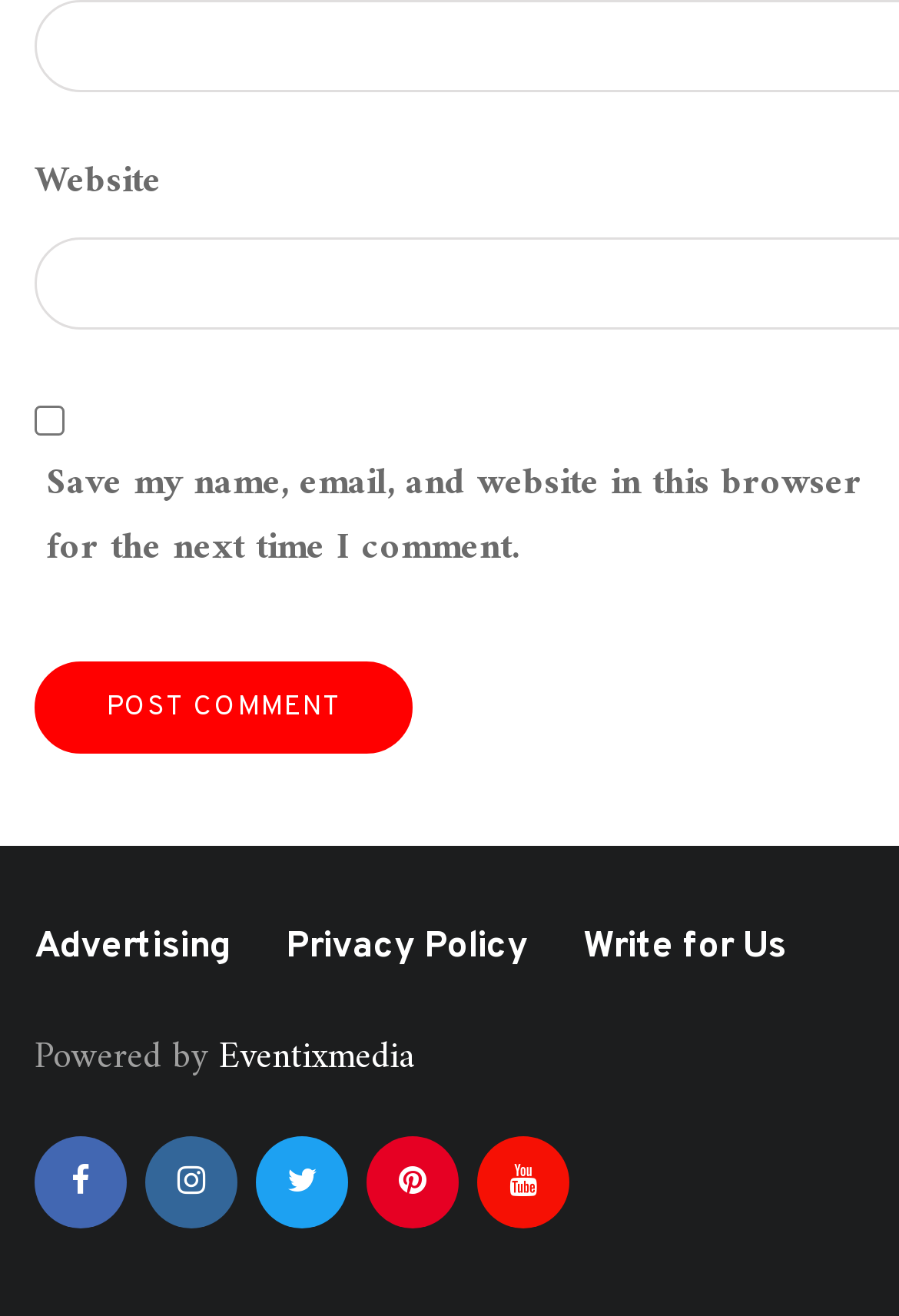Provide the bounding box coordinates of the UI element this sentence describes: "Advertising".

[0.038, 0.703, 0.256, 0.738]